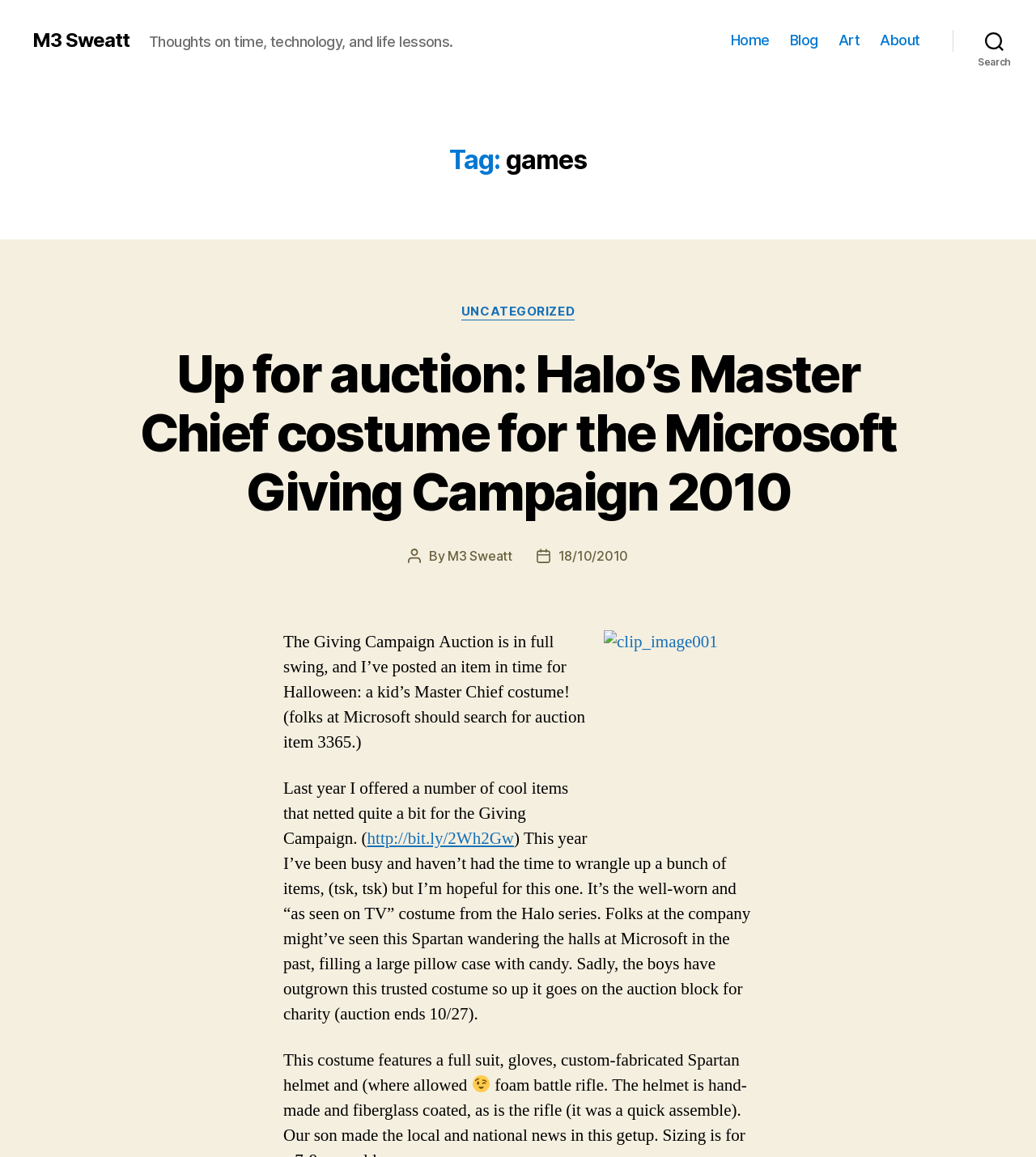What is the main topic of this blog post?
Use the screenshot to answer the question with a single word or phrase.

Halo's Master Chief costume